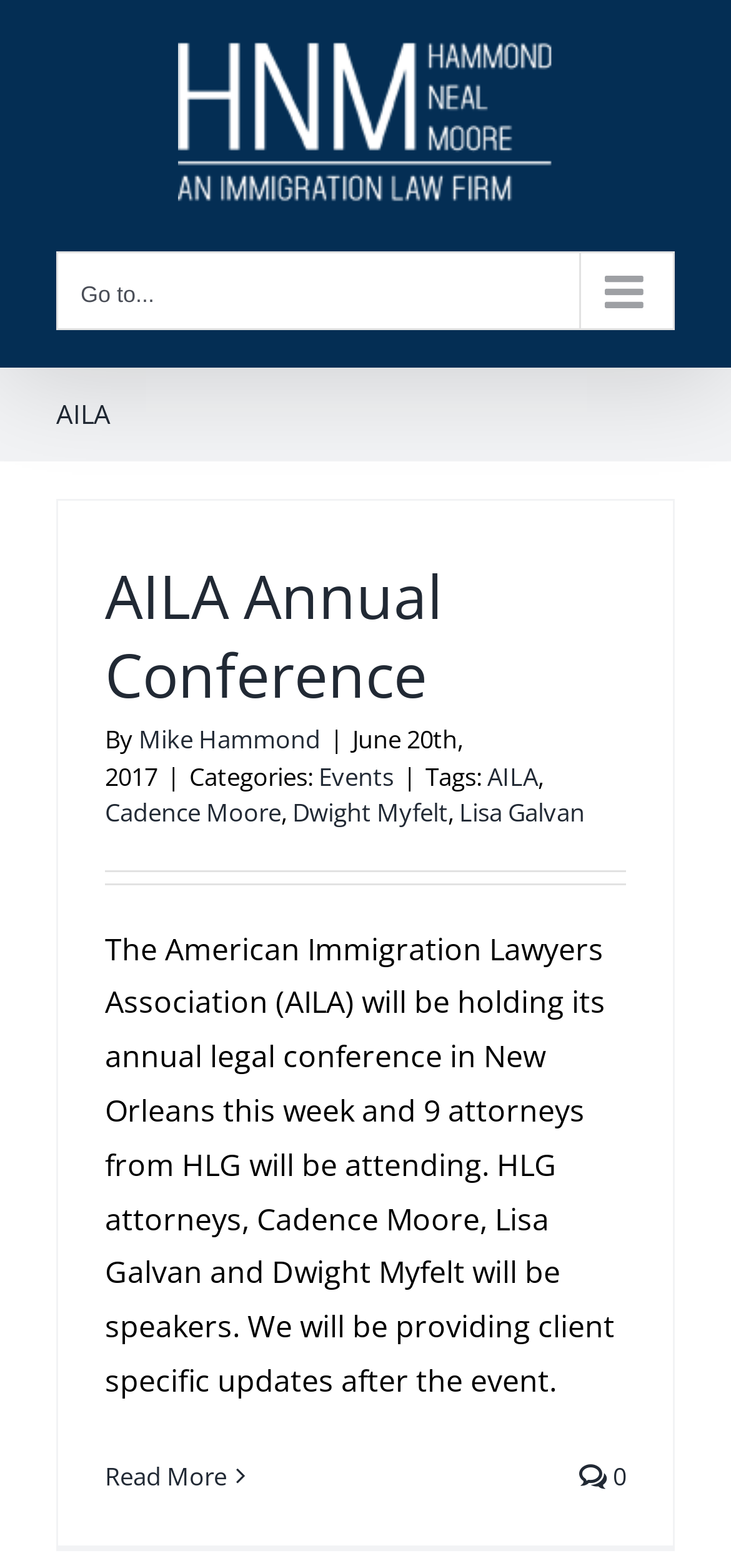Where is the AILA Annual Conference being held?
Using the image as a reference, answer with just one word or a short phrase.

New Orleans